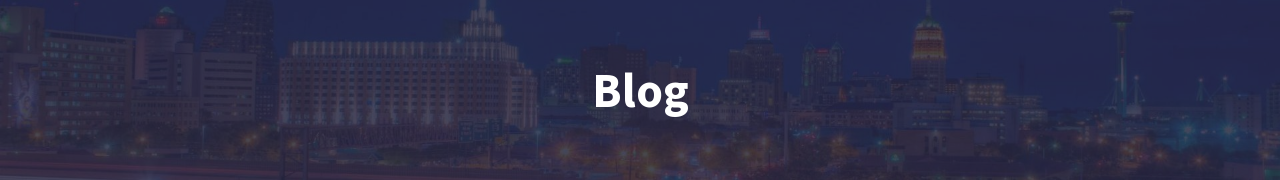What is the theme of the visual?
Using the image provided, answer with just one word or phrase.

Urban life and online discussion